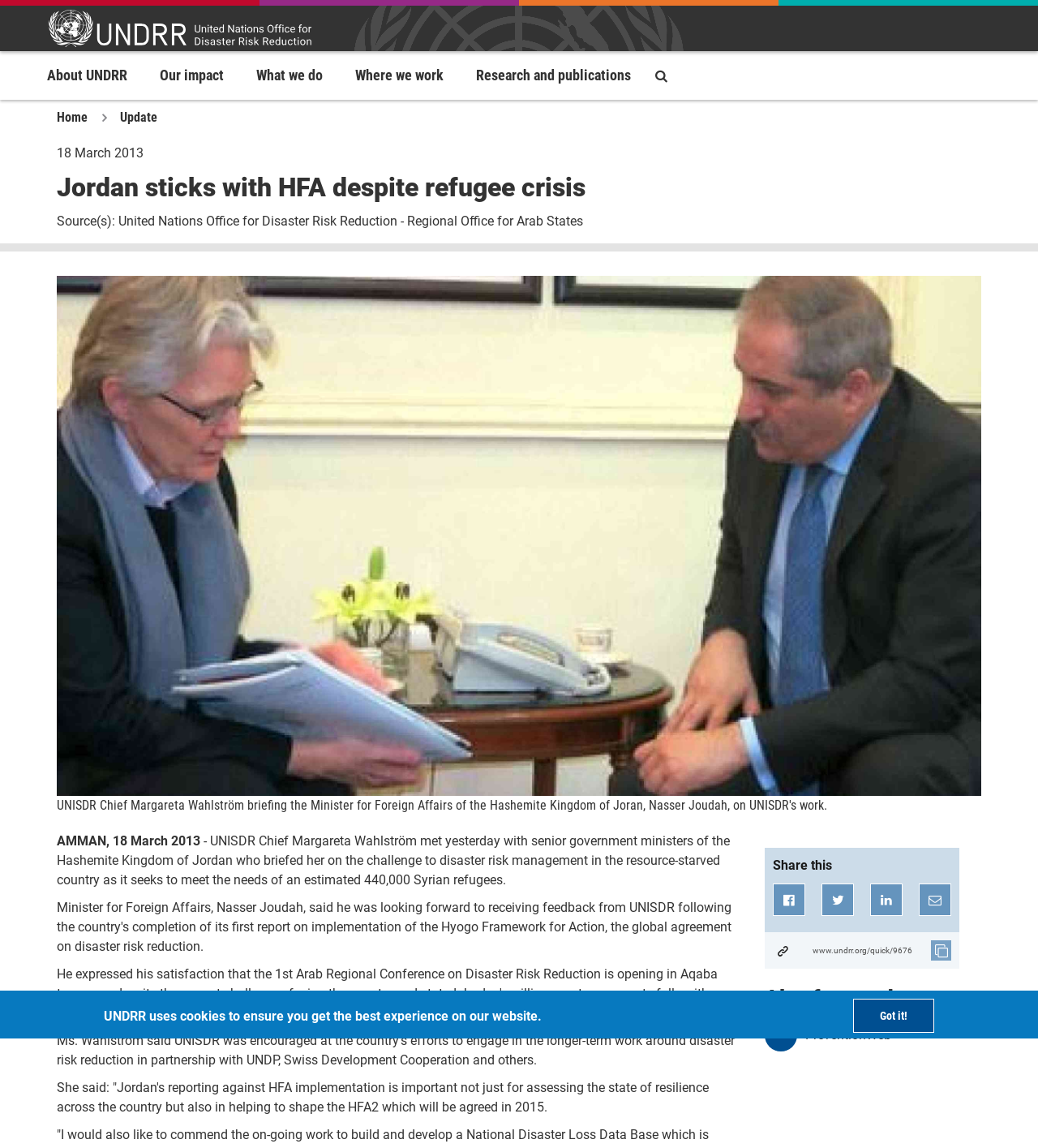By analyzing the image, answer the following question with a detailed response: Who is the UNISDR Chief mentioned in the article?

I found the answer by reading the text, which mentions that 'UNISDR Chief Margareta Wahlström met yesterday with senior government ministers of the Hashemite Kingdom of Jordan...'. This suggests that Margareta Wahlström is the Chief of UNISDR.